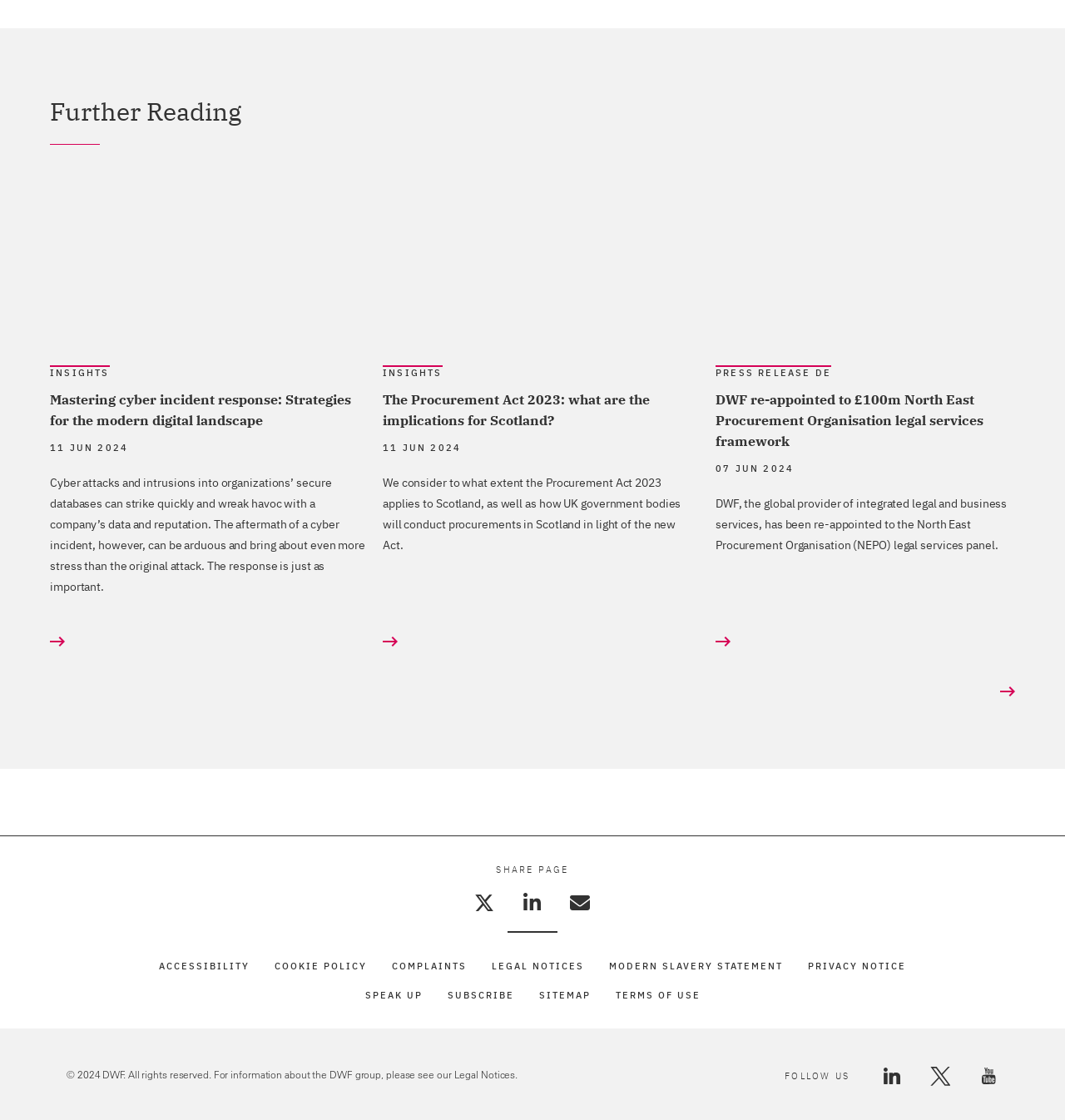Determine the bounding box coordinates for the area you should click to complete the following instruction: "Share the page on Twitter".

[0.438, 0.791, 0.472, 0.821]